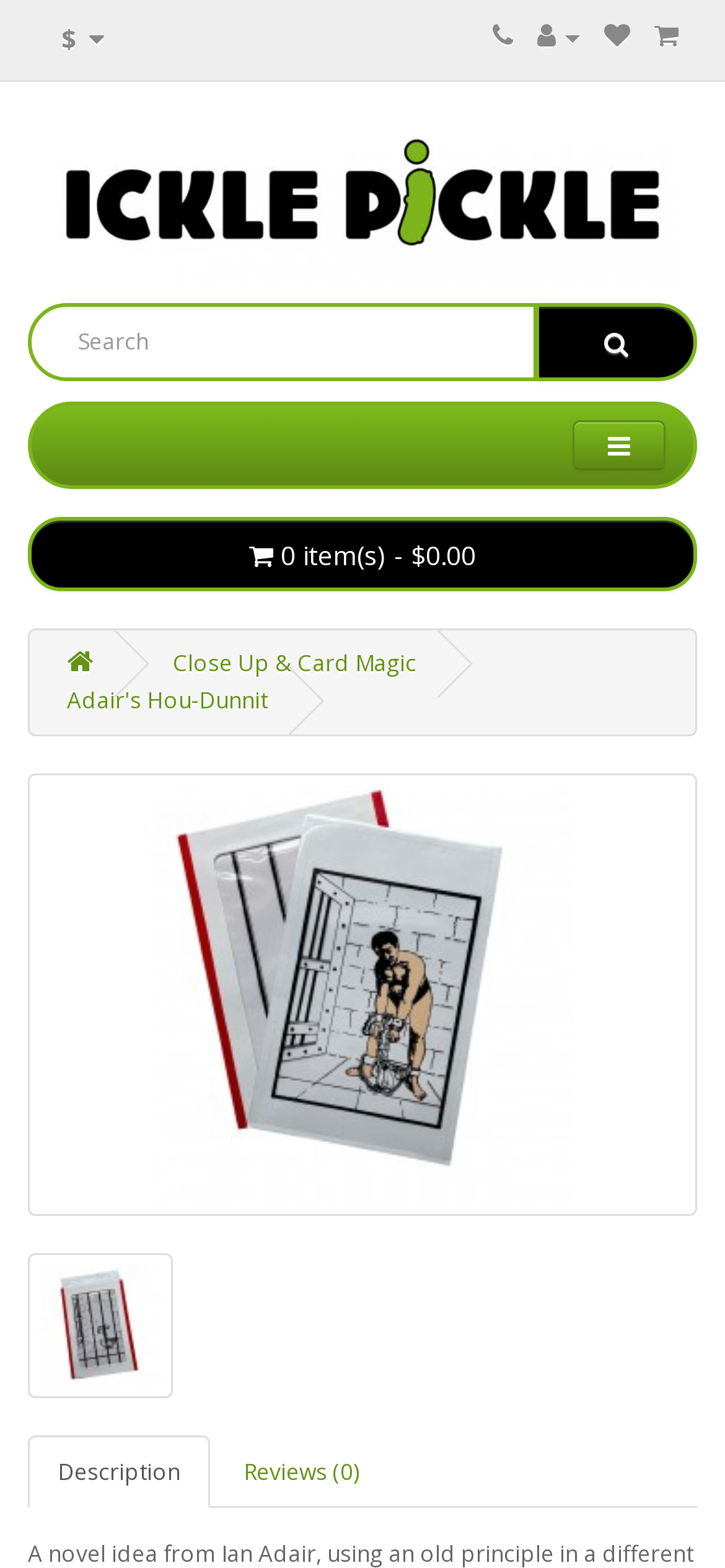What is the category of the product 'Close Up & Card Magic'?
Please give a detailed answer to the question using the information shown in the image.

The category of the product 'Close Up & Card Magic' can be inferred from its name, which suggests that it is related to magic, and its location on the webpage, which is among other links that may be related to magic products.